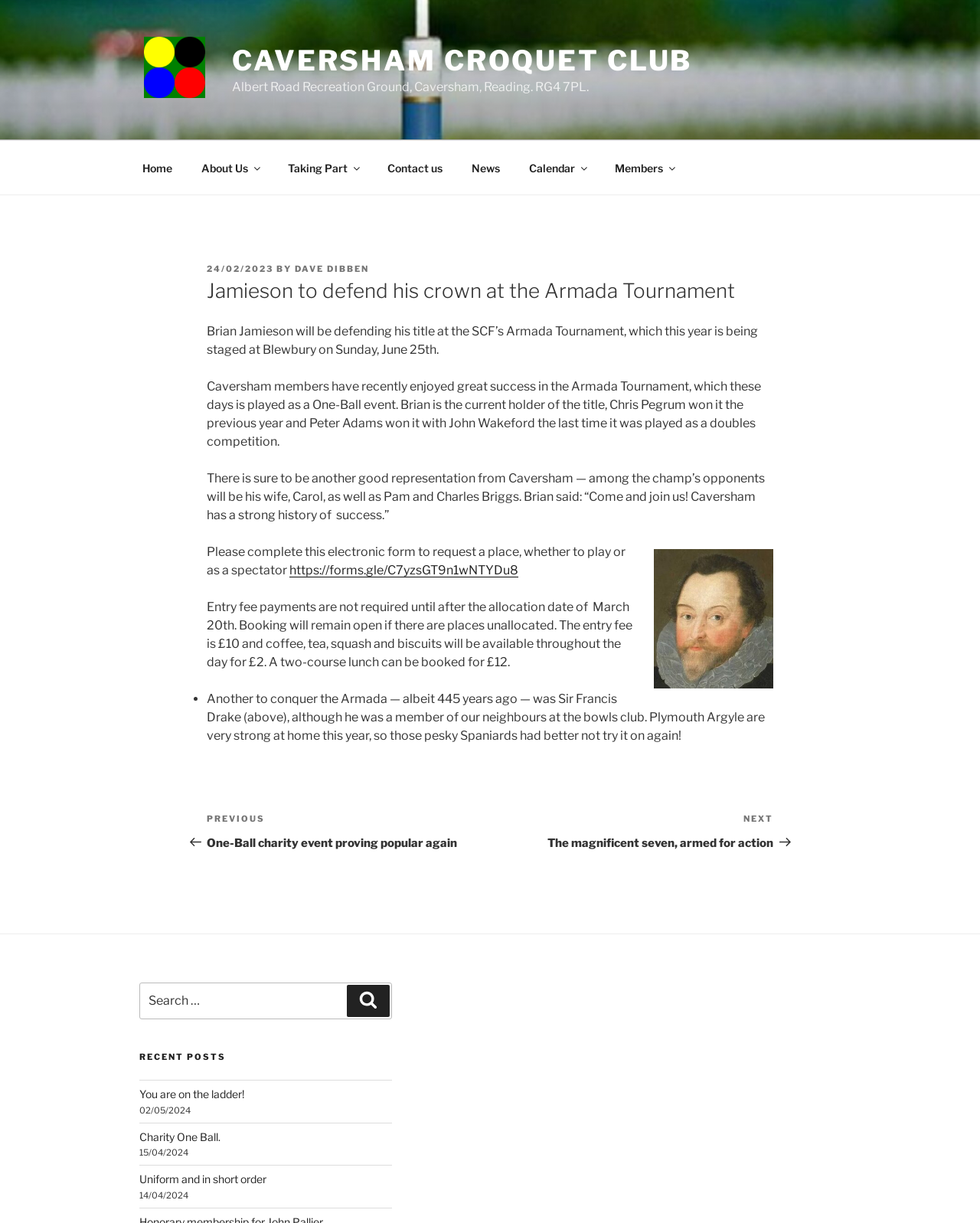Locate the bounding box coordinates of the clickable area to execute the instruction: "Fill out the electronic form to request a place". Provide the coordinates as four float numbers between 0 and 1, represented as [left, top, right, bottom].

[0.295, 0.46, 0.529, 0.472]